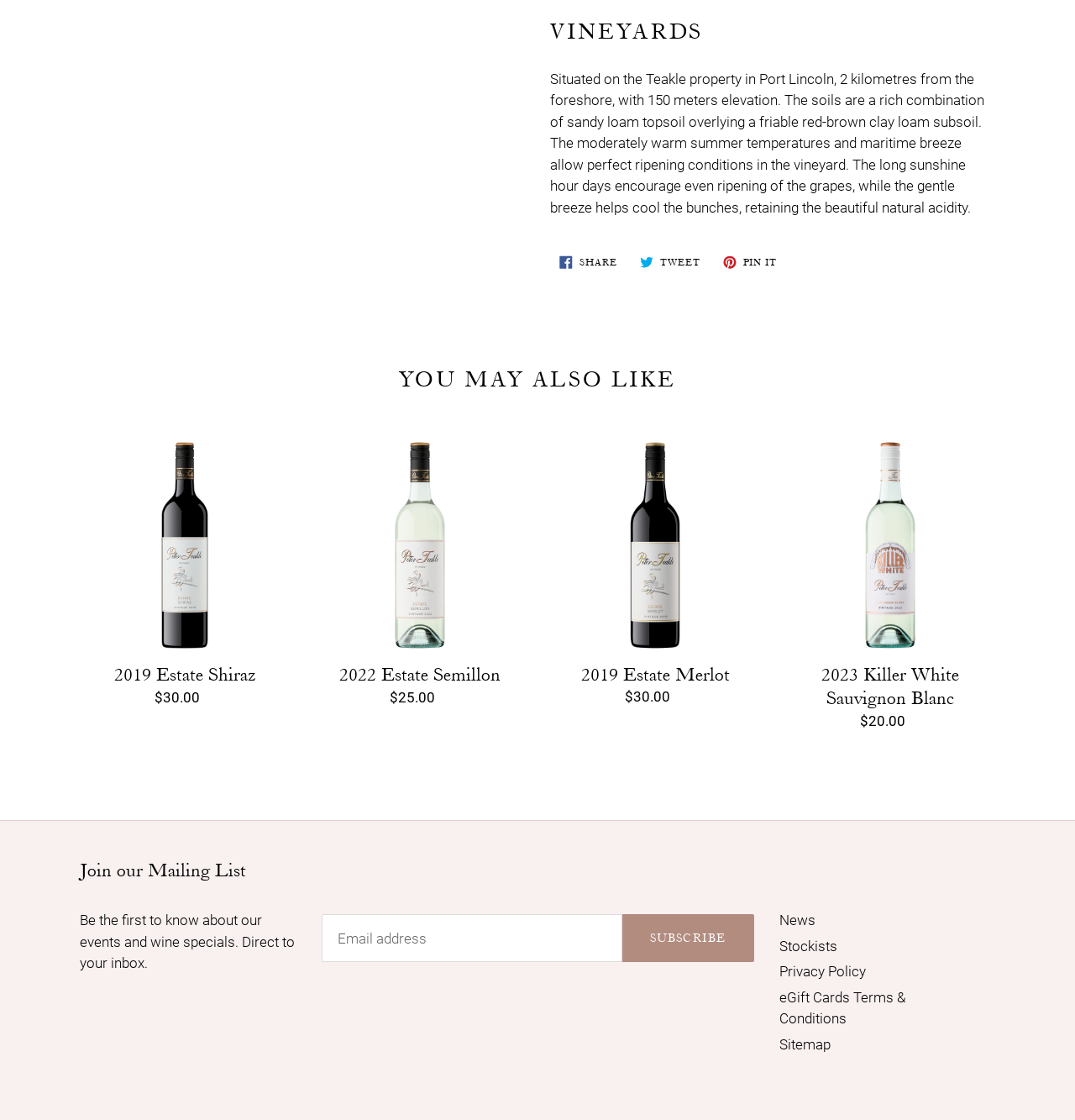Could you highlight the region that needs to be clicked to execute the instruction: "Share on Facebook"?

[0.512, 0.221, 0.583, 0.247]